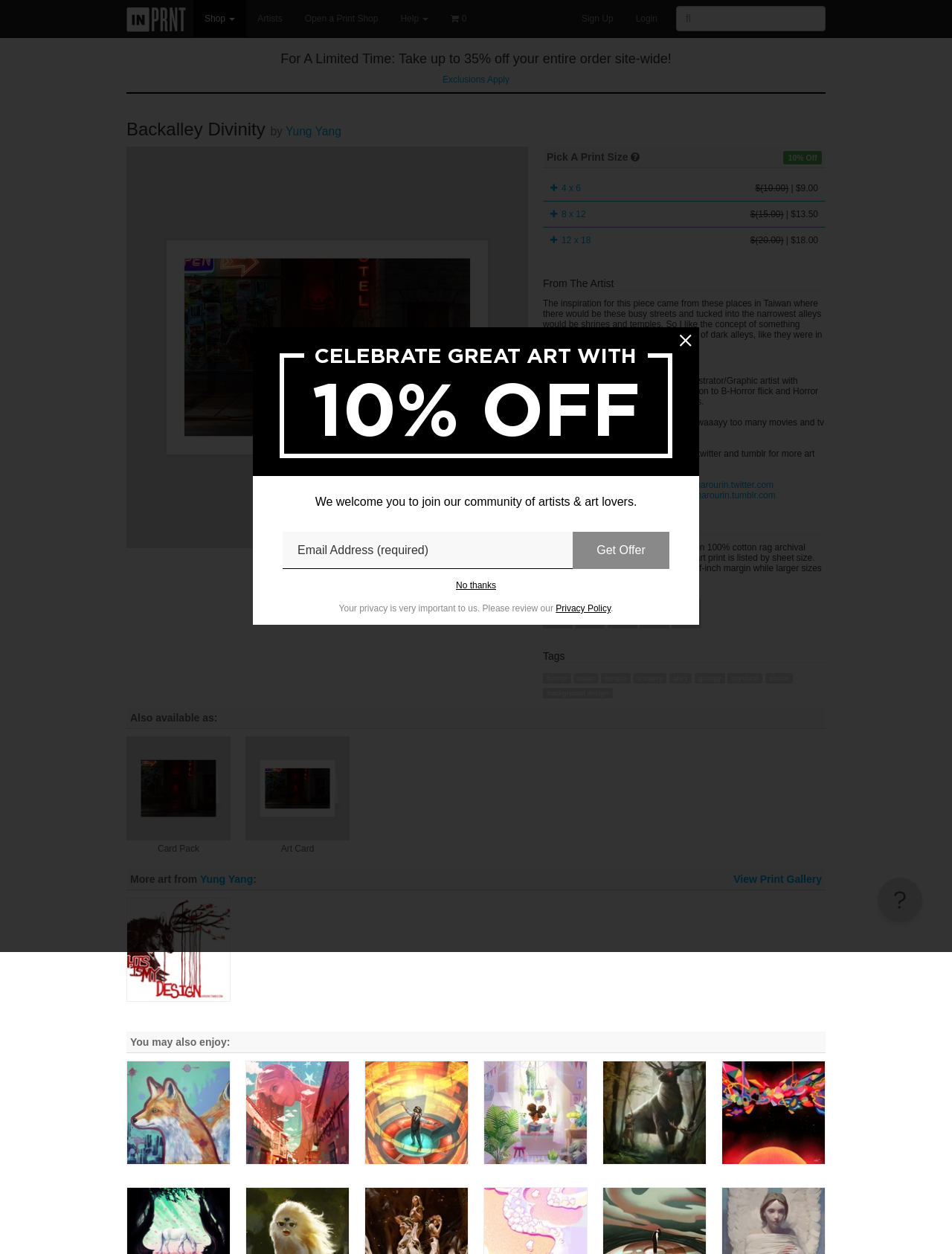Elaborate on the information and visuals displayed on the webpage.

This webpage is about an art print called "Backalley Divinity" by Yung Yang, available on INPRNT, a gallery-quality print shop. At the top, there is a navigation menu with links to "Shop", "Artists", "Open a Print Shop", "Help", and a search bar. Below the navigation menu, there is a promotional banner announcing a limited-time offer of up to 35% off entire orders site-wide.

The main content of the page is dedicated to the art print, featuring a large image of the artwork. Above the image, there is a heading with the title of the art print, followed by a link to the artist's profile. Below the image, there are options to select a print size, with prices and discounts displayed.

To the right of the image, there is a section titled "From The Artist", which includes a brief description of the inspiration behind the artwork, written by the artist. Below this section, there are links to the artist's social media profiles and a brief bio.

Further down the page, there is a section titled "Description", which provides details about the art print, including the materials used and the margins. This is followed by a section titled "Tags", which lists keywords related to the artwork, such as "horror", "asian", and "temple".

The page also features a section titled "Also available as:", which showcases other products featuring the same artwork, including a card pack and an art card. Below this section, there are links to more art from the same artist and a call-to-action to view the print gallery.

Finally, the page concludes with a section titled "You may also enjoy:", which recommends other art prints from different artists.